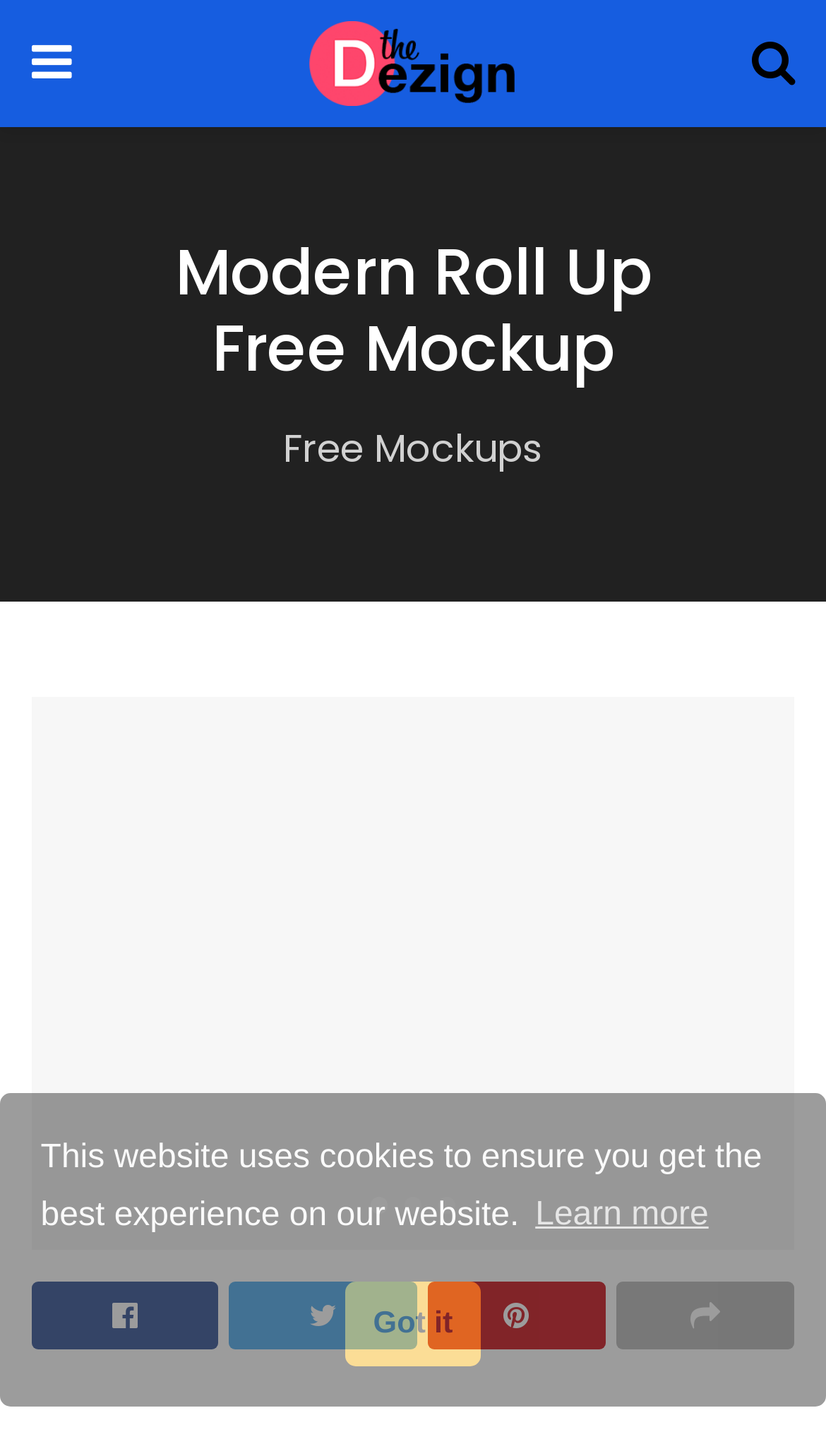Generate a thorough explanation of the webpage's elements.

The webpage is about the Modern Roll Up Free Mockup, with a sleek and professional appearance. At the top left corner, there is a small icon link with a font awesome icon '\uf0c9'. Next to it, there is a link to 'The Dezign' with an accompanying image of the same name. On the top right corner, there is another small icon link with a font awesome icon '\uf002'.

Below the top section, there is a prominent heading that reads 'Modern Roll Up Free Mockup'. Underneath the heading, there is a static text that says 'Free Mockups'. 

On the left side of the page, there is a link to 'Modern Roll Up Mockup Free PSD'. At the bottom of the page, there are four small icon links with font awesome icons '\uf230', '\uf099', '\uf0d2', and '\uf064', respectively, from left to right.

A cookie consent dialog is displayed at the bottom of the page, with a static text that explains the use of cookies on the website. There are two buttons within the dialog, 'cookies - Learn more' and 'Got it cookie', allowing users to learn more about the cookies or accept the terms.